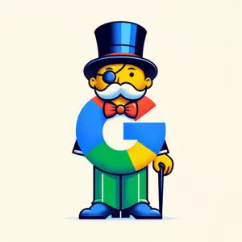Elaborate on all the elements present in the image.

The image features a cartoonish character with a vintage flair, resembling a classic monopoly figure, standing confidently with a top hat and a monocle. He holds a cane in one hand and has a sly smile, embodying a whimsical yet authoritative presence. The character is positioned behind a large, stylized letter "G" that represents Google, which is designed with the recognizable colors of the Google logo—yellow, blue, green, and red. This playful illustration seems to critique or comment on Google's dominance in the digital landscape, aligning well with the themes explored in the adjacent content discussing the implications of Google's market power and privacy concerns.